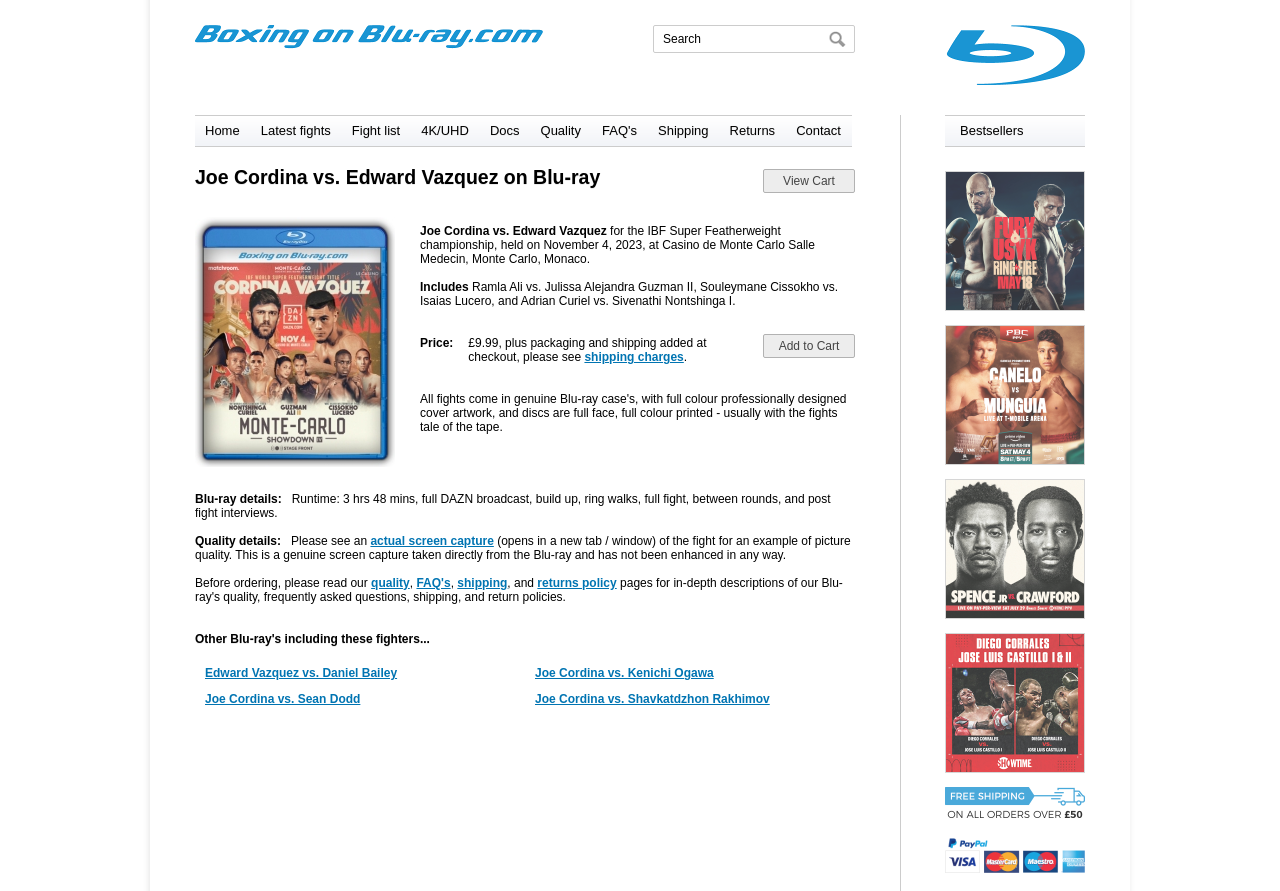Find and indicate the bounding box coordinates of the region you should select to follow the given instruction: "Check publication metrics".

None